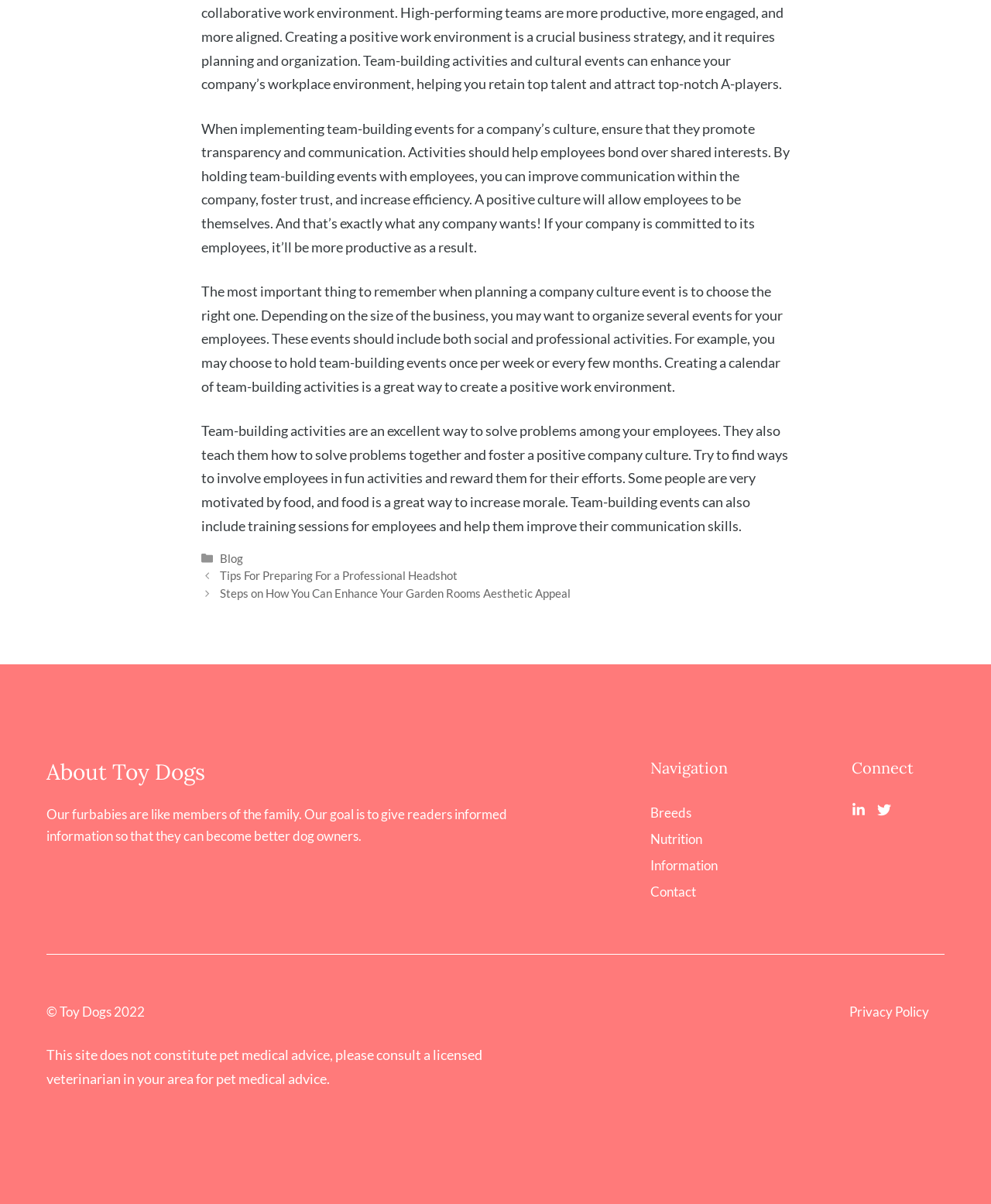Highlight the bounding box coordinates of the region I should click on to meet the following instruction: "View the 'Tips For Preparing For a Professional Headshot' post".

[0.222, 0.472, 0.462, 0.484]